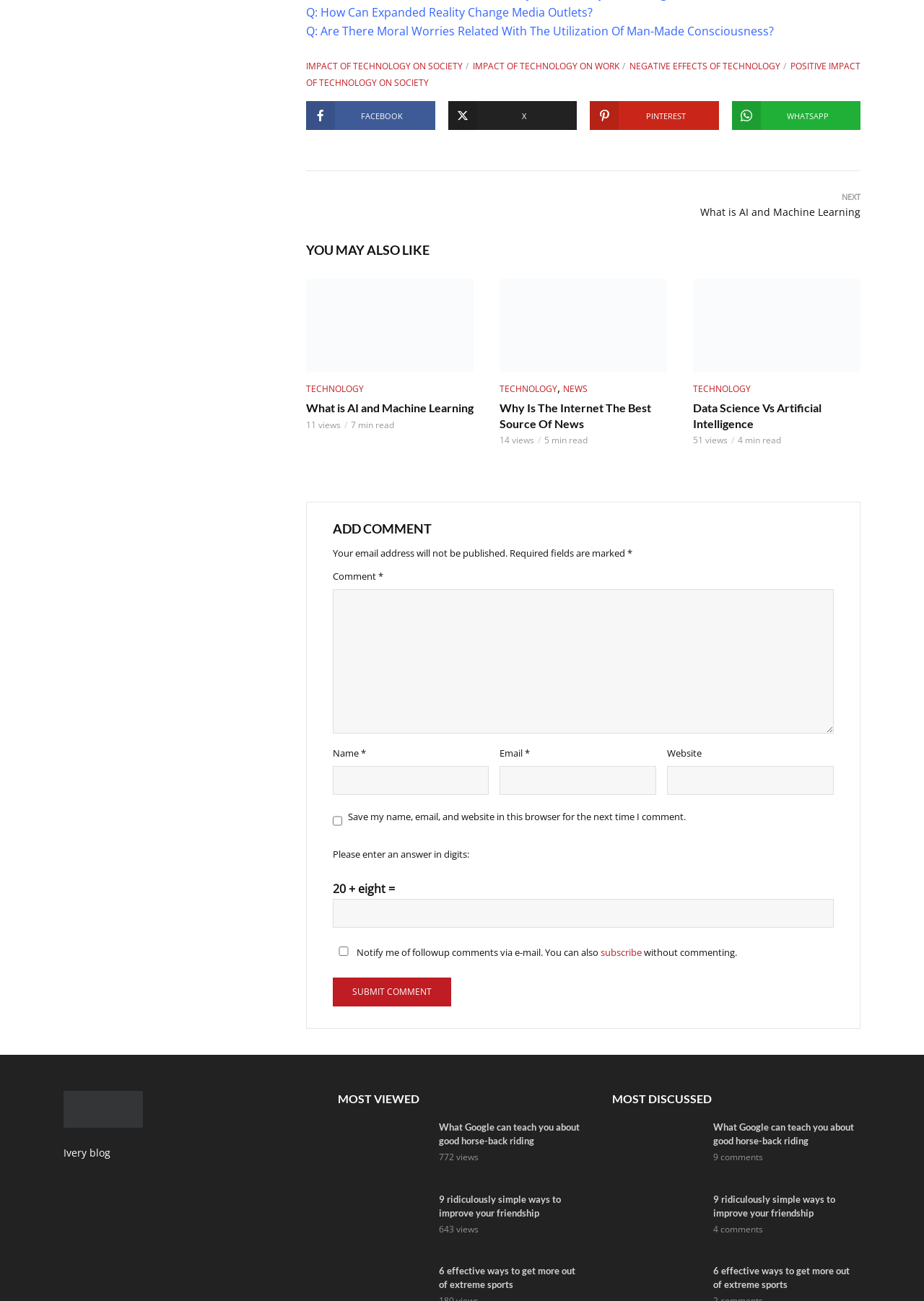Locate the bounding box coordinates of the element that needs to be clicked to carry out the instruction: "Click on the 'IMPACT OF TECHNOLOGY ON SOCIETY' link". The coordinates should be given as four float numbers ranging from 0 to 1, i.e., [left, top, right, bottom].

[0.331, 0.046, 0.509, 0.055]